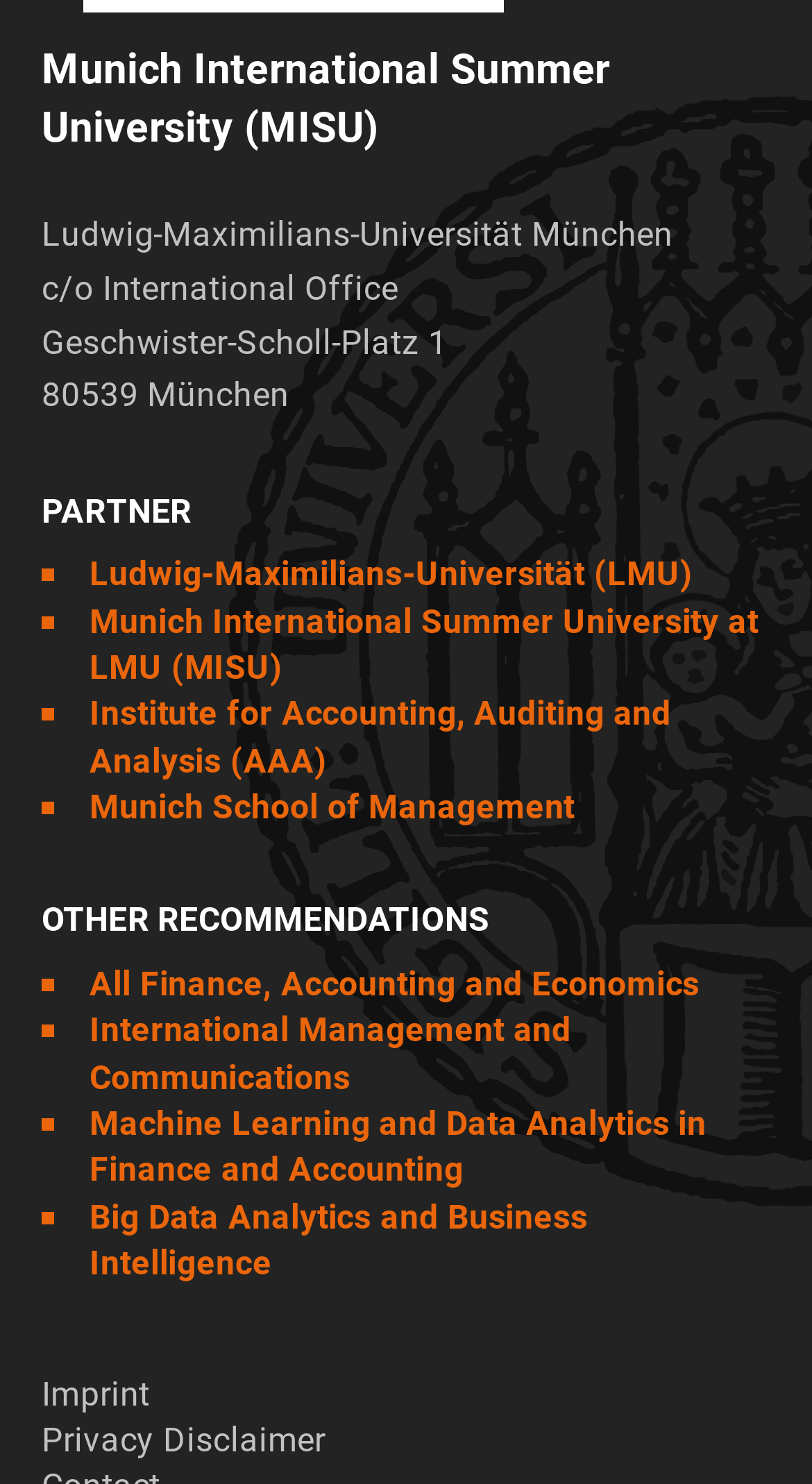Find the bounding box coordinates of the area that needs to be clicked in order to achieve the following instruction: "view Imprint page". The coordinates should be specified as four float numbers between 0 and 1, i.e., [left, top, right, bottom].

[0.051, 0.926, 0.185, 0.952]